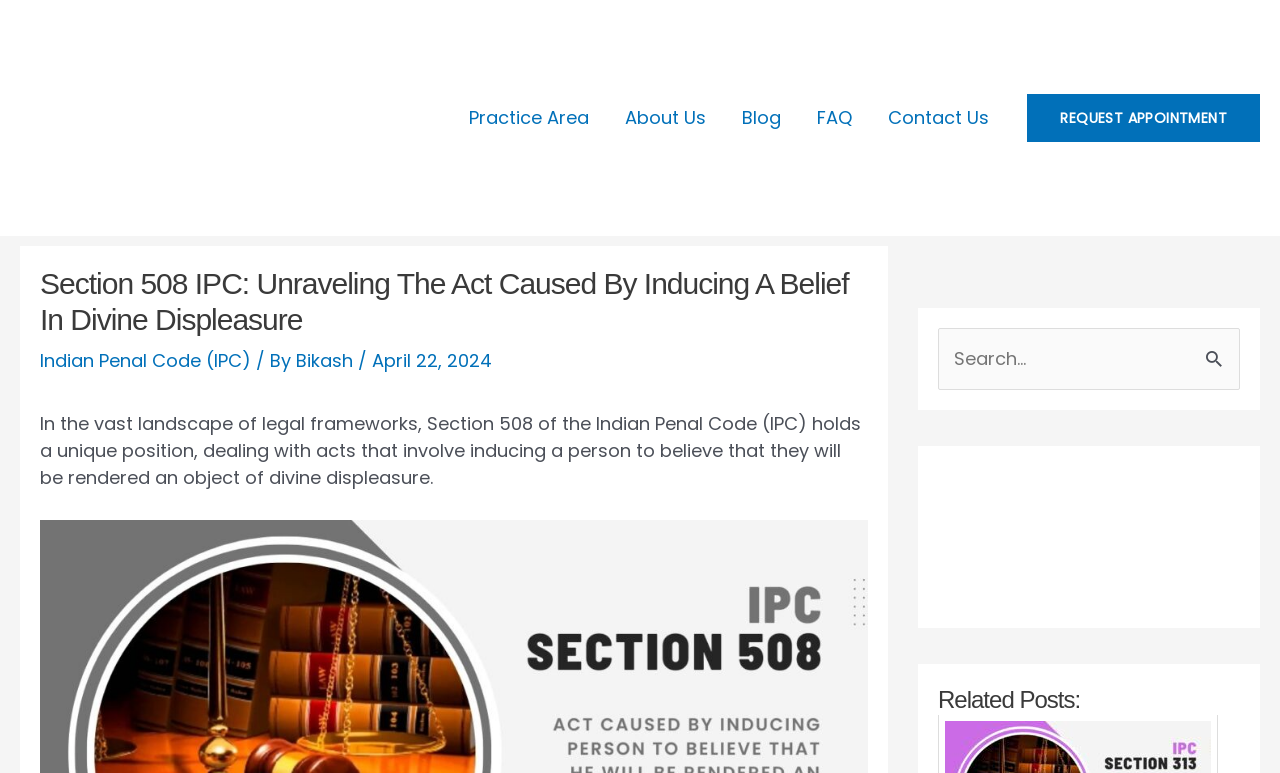Identify the bounding box coordinates of the specific part of the webpage to click to complete this instruction: "Click the 'REQUEST APPOINTMENT' link".

[0.803, 0.122, 0.984, 0.184]